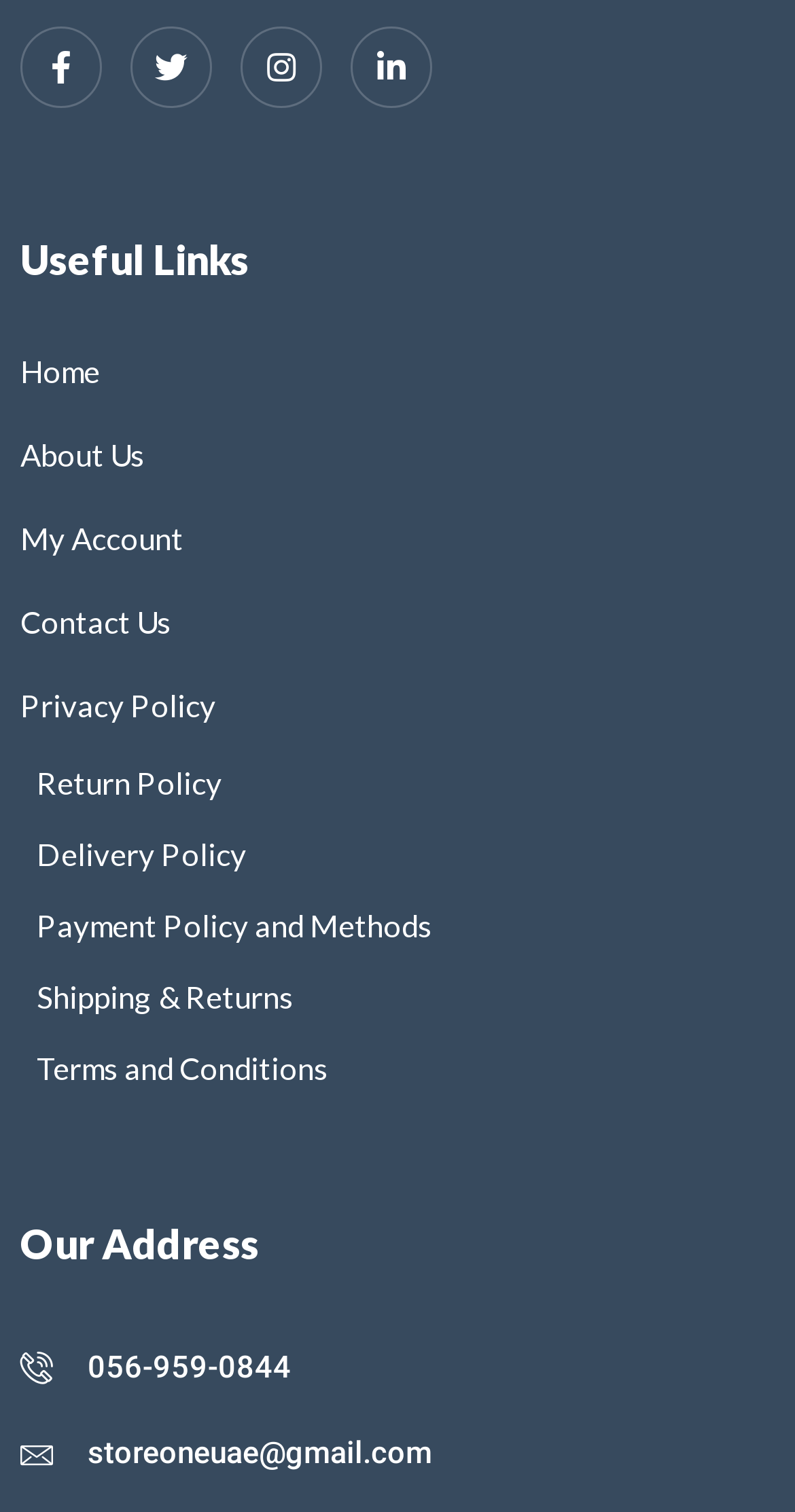Locate the coordinates of the bounding box for the clickable region that fulfills this instruction: "Email to storeoneuae@gmail.com".

[0.11, 0.949, 0.544, 0.973]